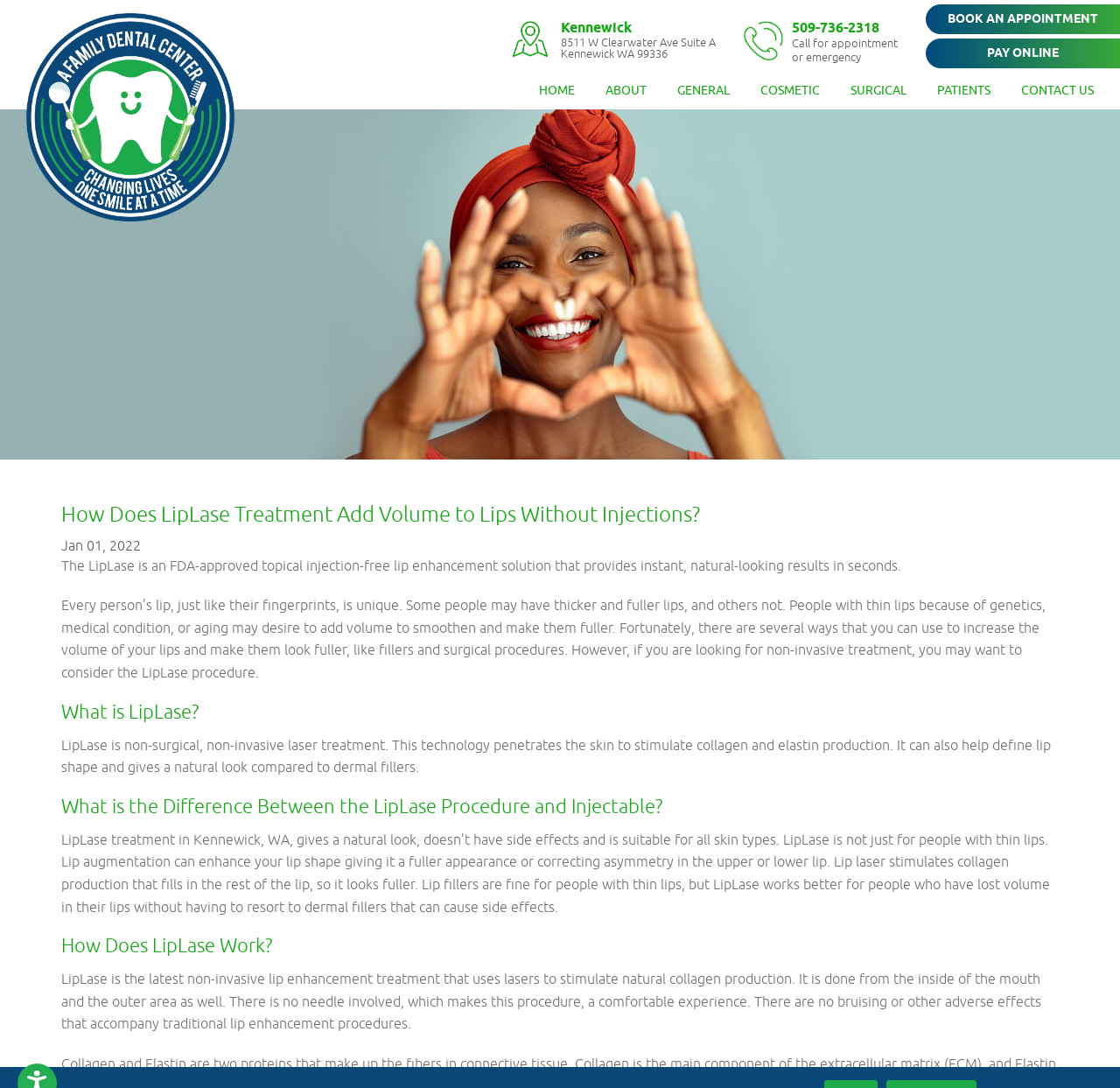Locate the bounding box coordinates of the clickable element to fulfill the following instruction: "Click on the 'HOME' link". Provide the coordinates as four float numbers between 0 and 1 in the format [left, top, right, bottom].

[0.481, 0.075, 0.513, 0.093]